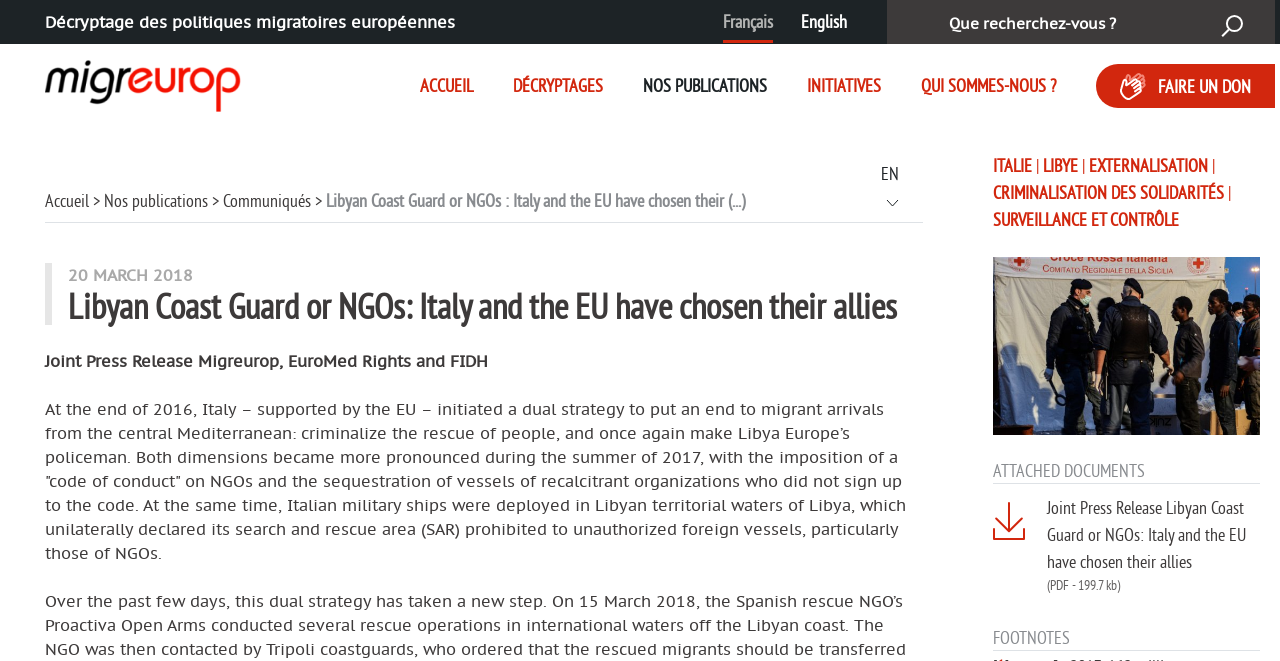Based on the provided description, "VIEW PRODUCT", find the bounding box of the corresponding UI element in the screenshot.

None